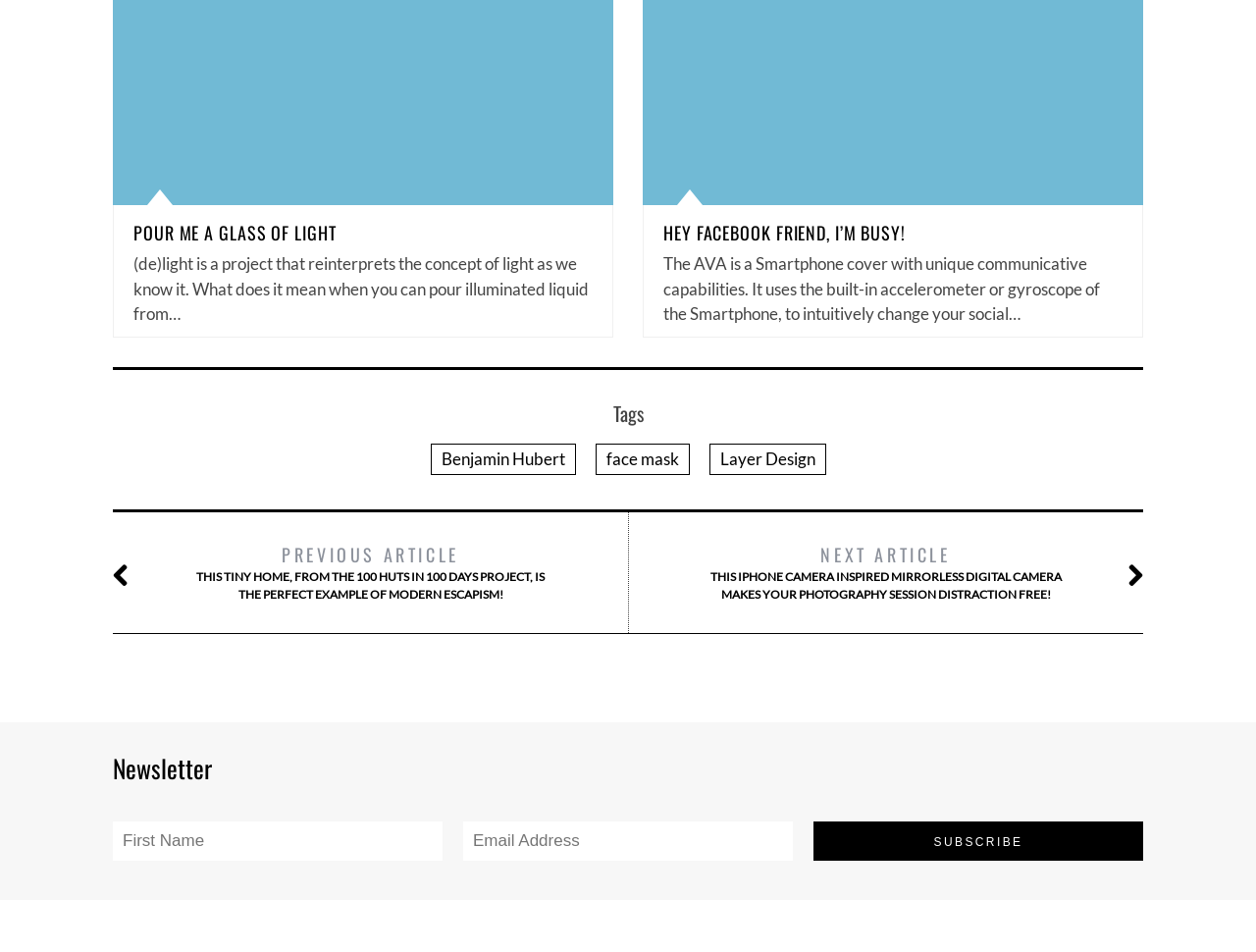Please provide a comprehensive answer to the question below using the information from the image: What are the two articles linked at the bottom of the page?

The question is asking about the two articles linked at the bottom of the page. The links are labeled as 'THIS TINY HOME, FROM THE 100 HUTS IN 100 DAYS PROJECT, IS THE PERFECT EXAMPLE OF MODERN ESCAPISM!' and 'THIS IPHONE CAMERA INSPIRED MIRRORLESS DIGITAL CAMERA MAKES YOUR PHOTOGRAPHY SESSION DISTRACTION FREE!'. Therefore, the answer is 'Tiny home and iPhone camera'.